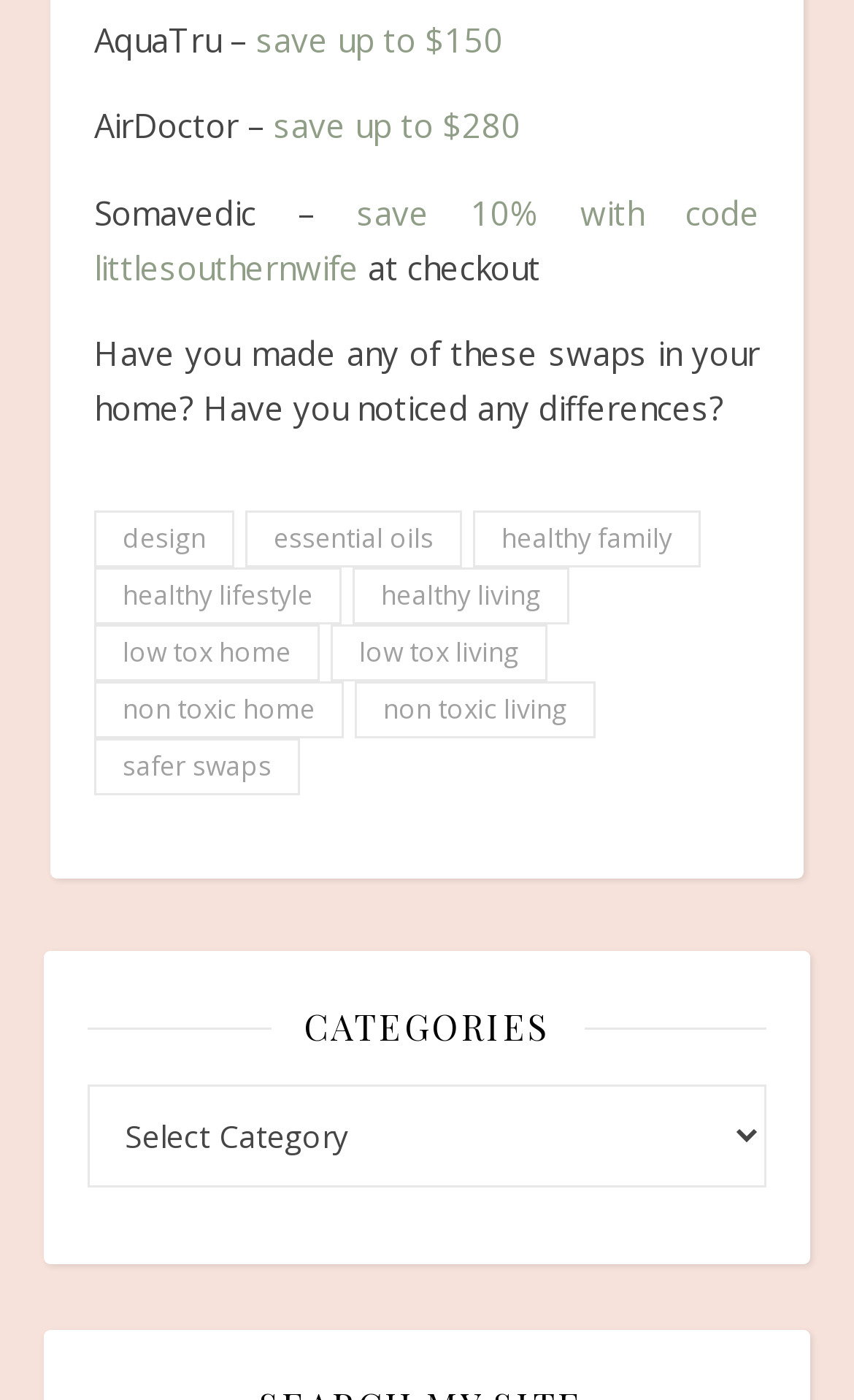What is the text above the footer section?
Look at the screenshot and give a one-word or phrase answer.

Have you made any of these swaps in your home? Have you noticed any differences?